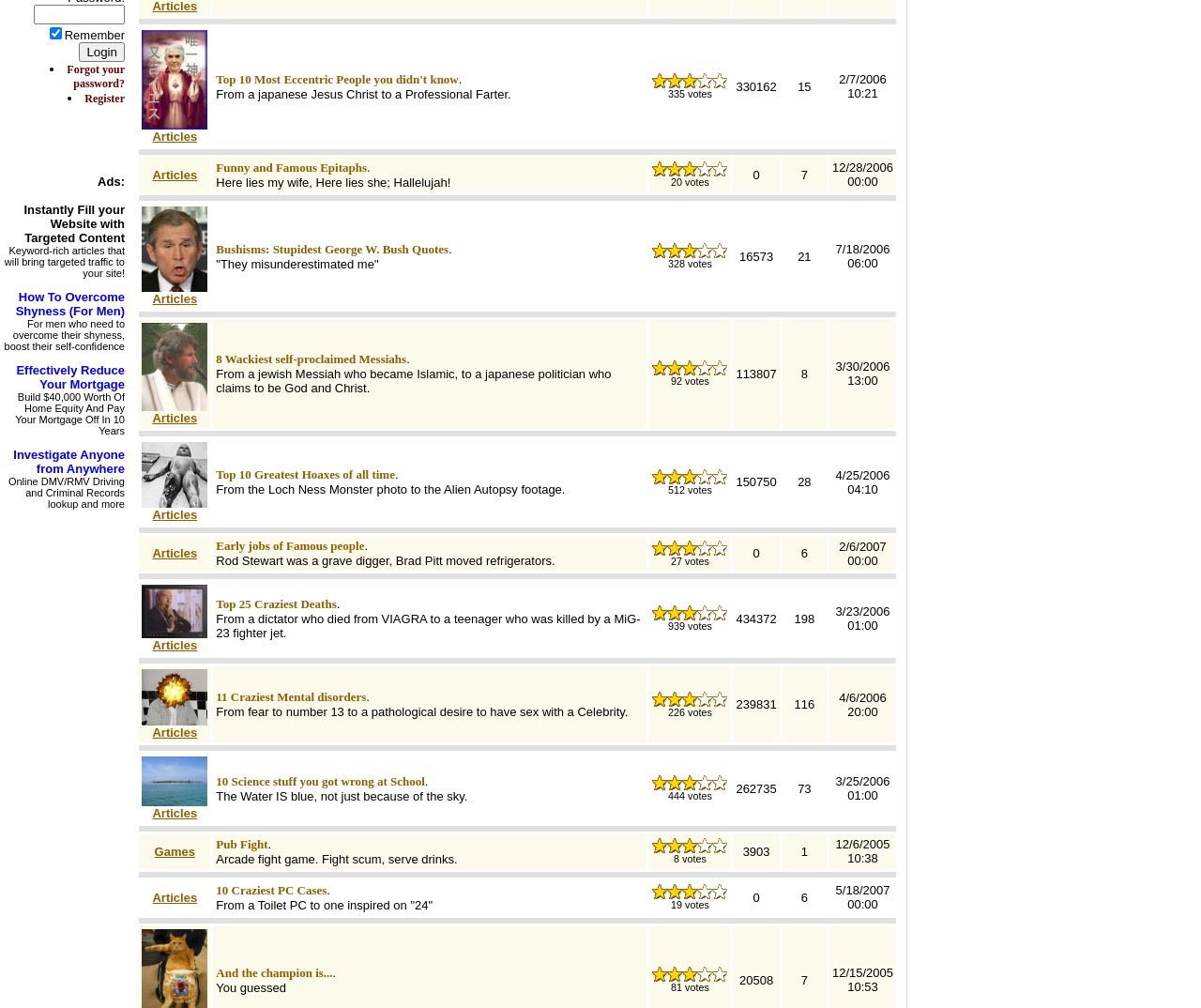Refer to the element description Pub Fight and identify the corresponding bounding box in the screenshot. Format the coordinates as (top-left x, top-left y, bottom-right x, bottom-right y) with values in the range of 0 to 1.

[0.18, 0.83, 0.223, 0.844]